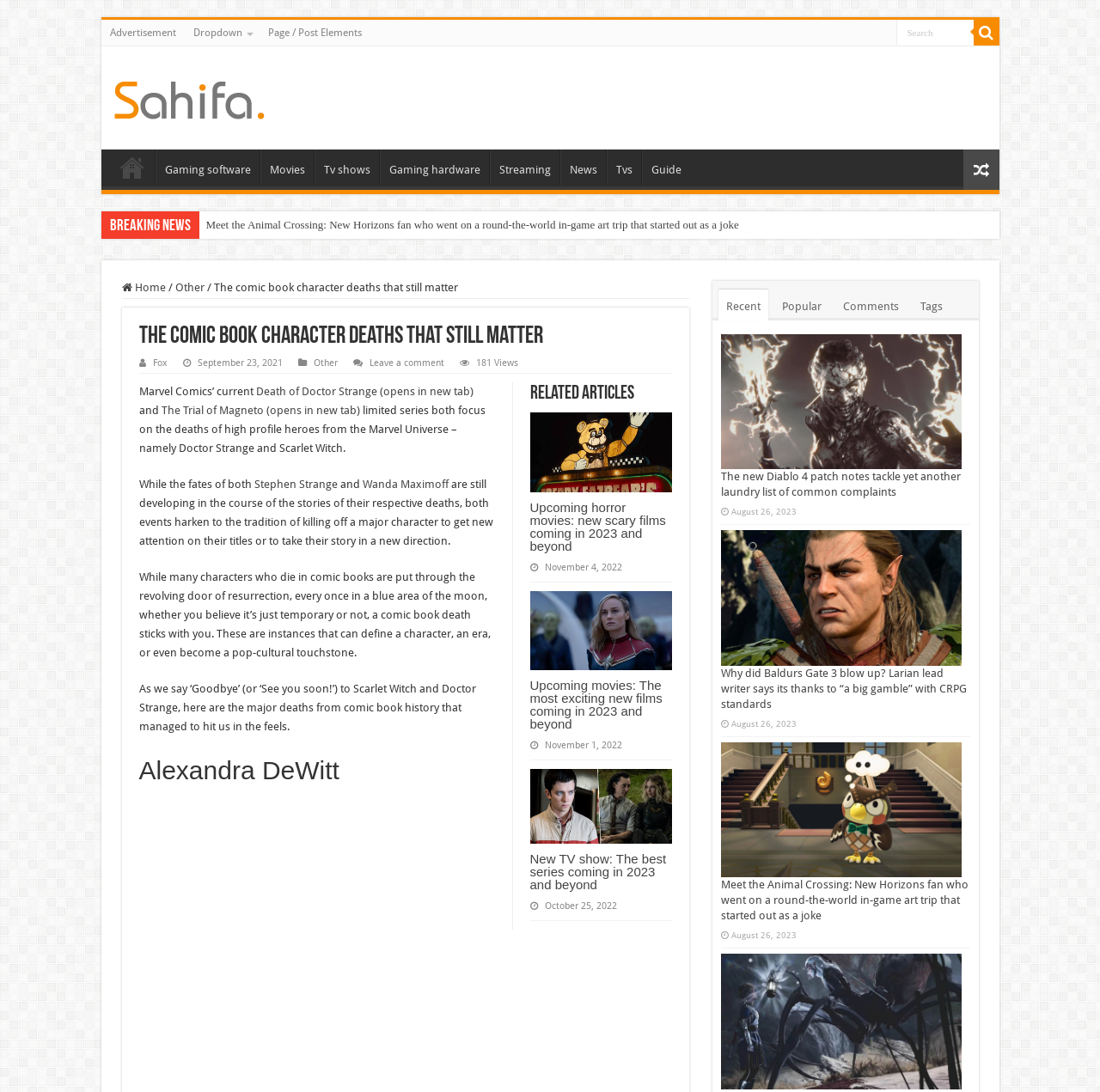Predict the bounding box for the UI component with the following description: "Leave a comment".

[0.336, 0.327, 0.404, 0.337]